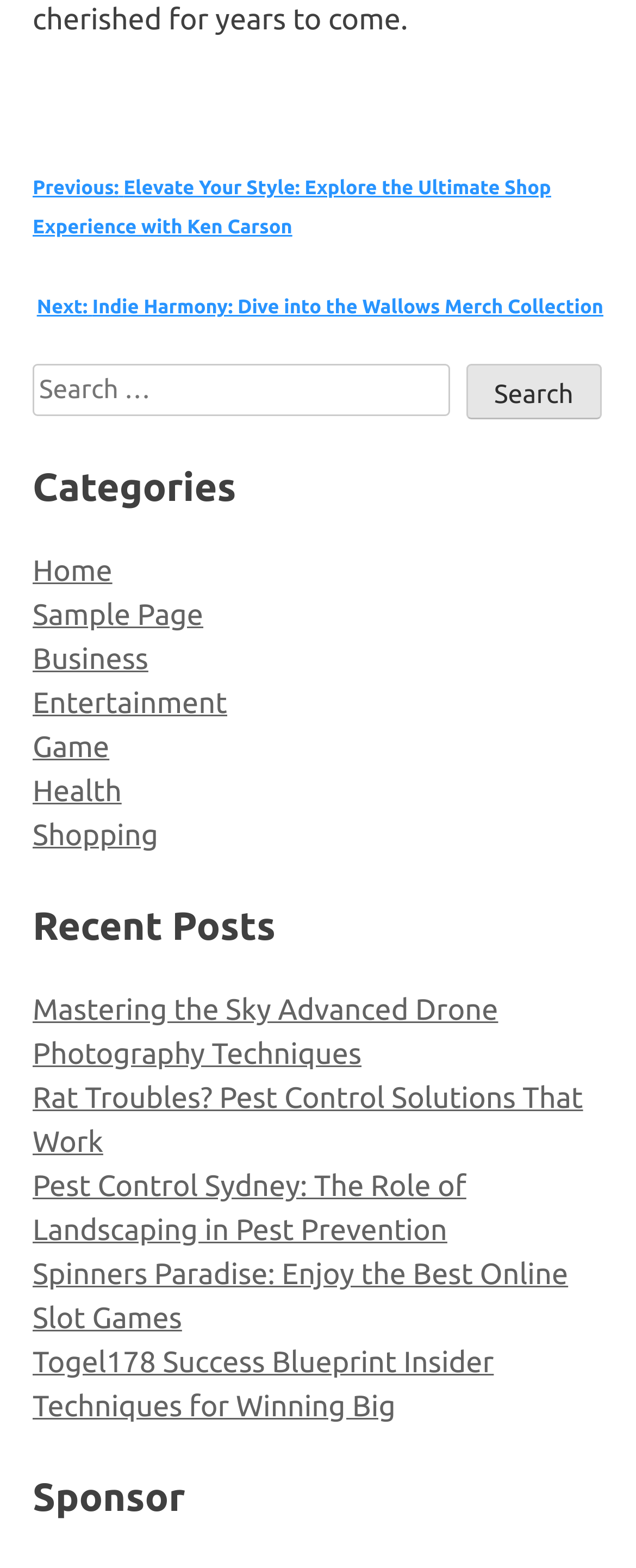Provide the bounding box coordinates of the area you need to click to execute the following instruction: "View recent post 'Mastering the Sky Advanced Drone Photography Techniques'".

[0.051, 0.634, 0.783, 0.683]